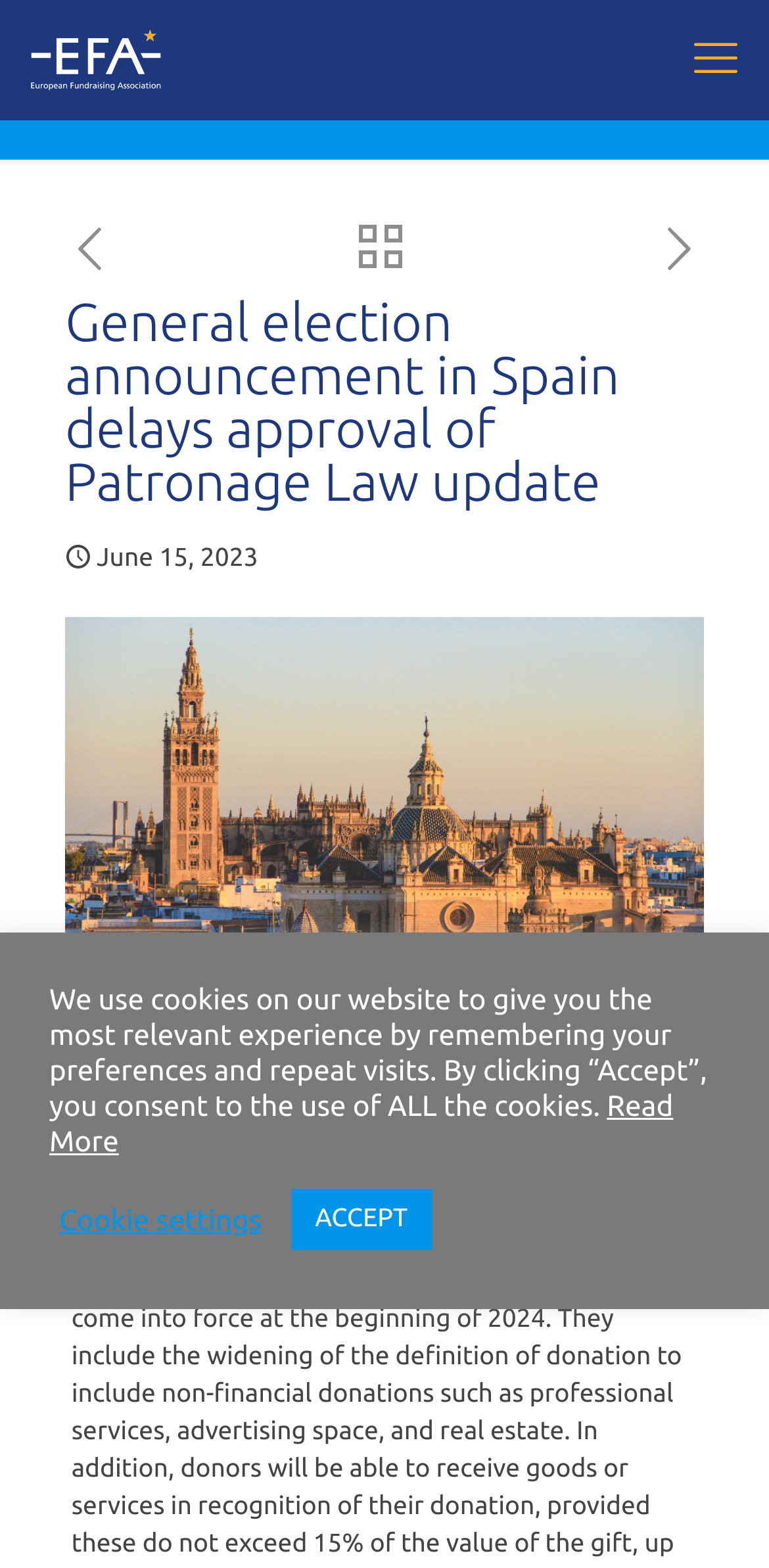How many navigation links are there in the mobile menu?
Please give a detailed and elaborate answer to the question based on the image.

The mobile menu has three navigation links: 'previous post', 'next post', and 'all posts'. These links are located inside the mobile menu, which is accessible by clicking on the 'mobile menu' link at the top right corner of the webpage.